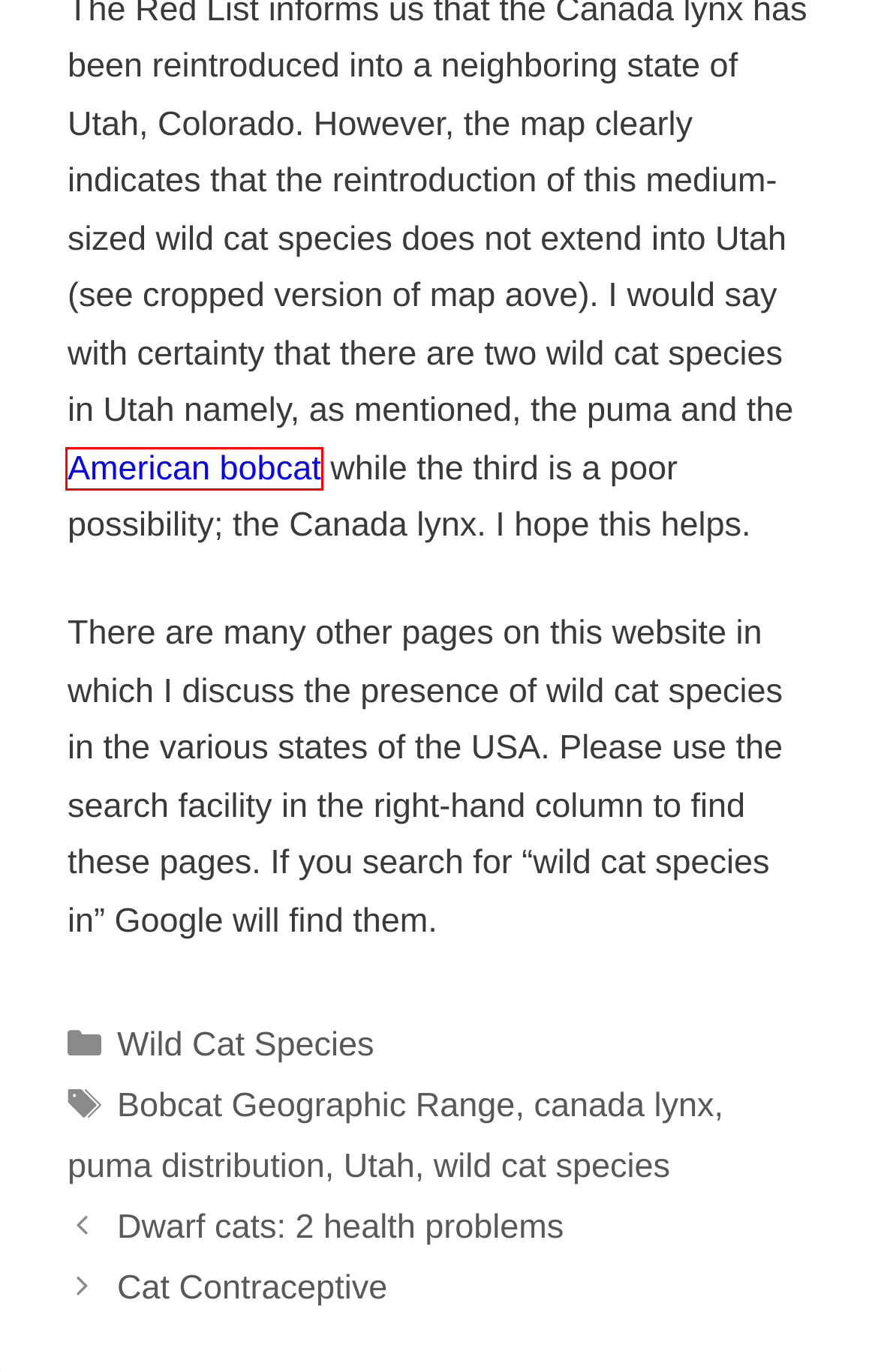Observe the screenshot of a webpage with a red bounding box around an element. Identify the webpage description that best fits the new page after the element inside the bounding box is clicked. The candidates are:
A. Wild Cat Species – Michael Broad
B. canada lynx – Michael Broad
C. Dwarf cats: 2 health problems – Michael Broad
D. Bobcat Geographic Range – Michael Broad
E. wild cat species – Michael Broad
F. puma distribution – Michael Broad
G. Utah – Michael Broad
H. Bobcat Sounds – Michael Broad

H